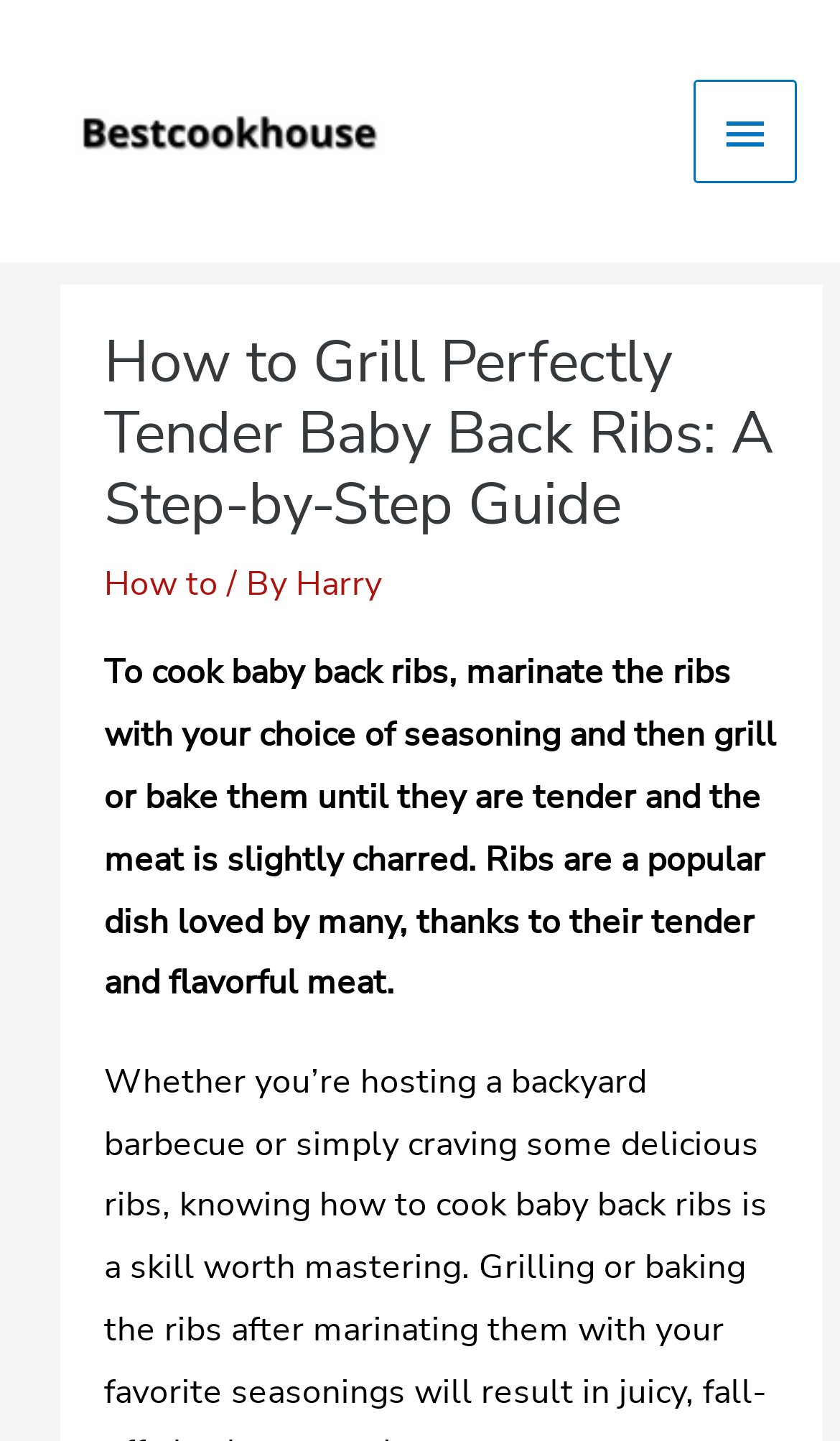Produce a meticulous description of the webpage.

The webpage is a guide on how to grill perfectly tender baby back ribs. At the top left, there is a logo of "Best Cook House" accompanied by a link to the website. To the right of the logo, there is a main menu button that can be expanded to reveal more options.

Below the logo and main menu button, there is a header section that spans almost the entire width of the page. Within this section, there is a heading that reads "How to Grill Perfectly Tender Baby Back Ribs: A Step-by-Step Guide". Below the heading, there is a byline that indicates the article is written by "Harry".

The main content of the webpage is a paragraph of text that provides a brief overview of the guide. The text explains that to cook baby back ribs, one needs to marinate them with their choice of seasoning and then grill or bake them until they are tender and slightly charred. It also mentions that ribs are a popular dish loved by many due to their tender and flavorful meat.